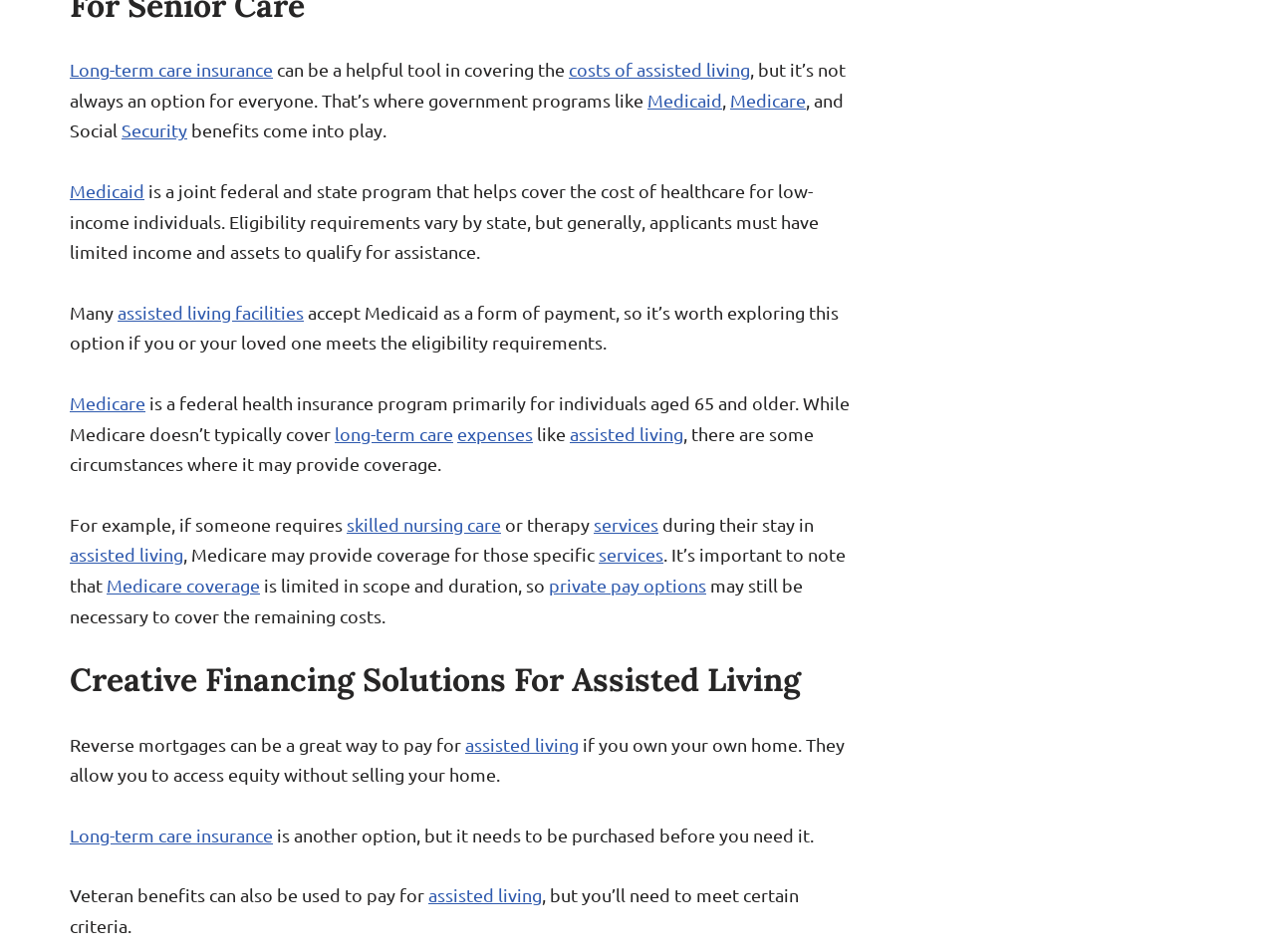Analyze the image and give a detailed response to the question:
What is a reverse mortgage used for?

According to the webpage, reverse mortgages can be a great way to pay for assisted living if you own your own home, allowing you to access equity without selling your home.